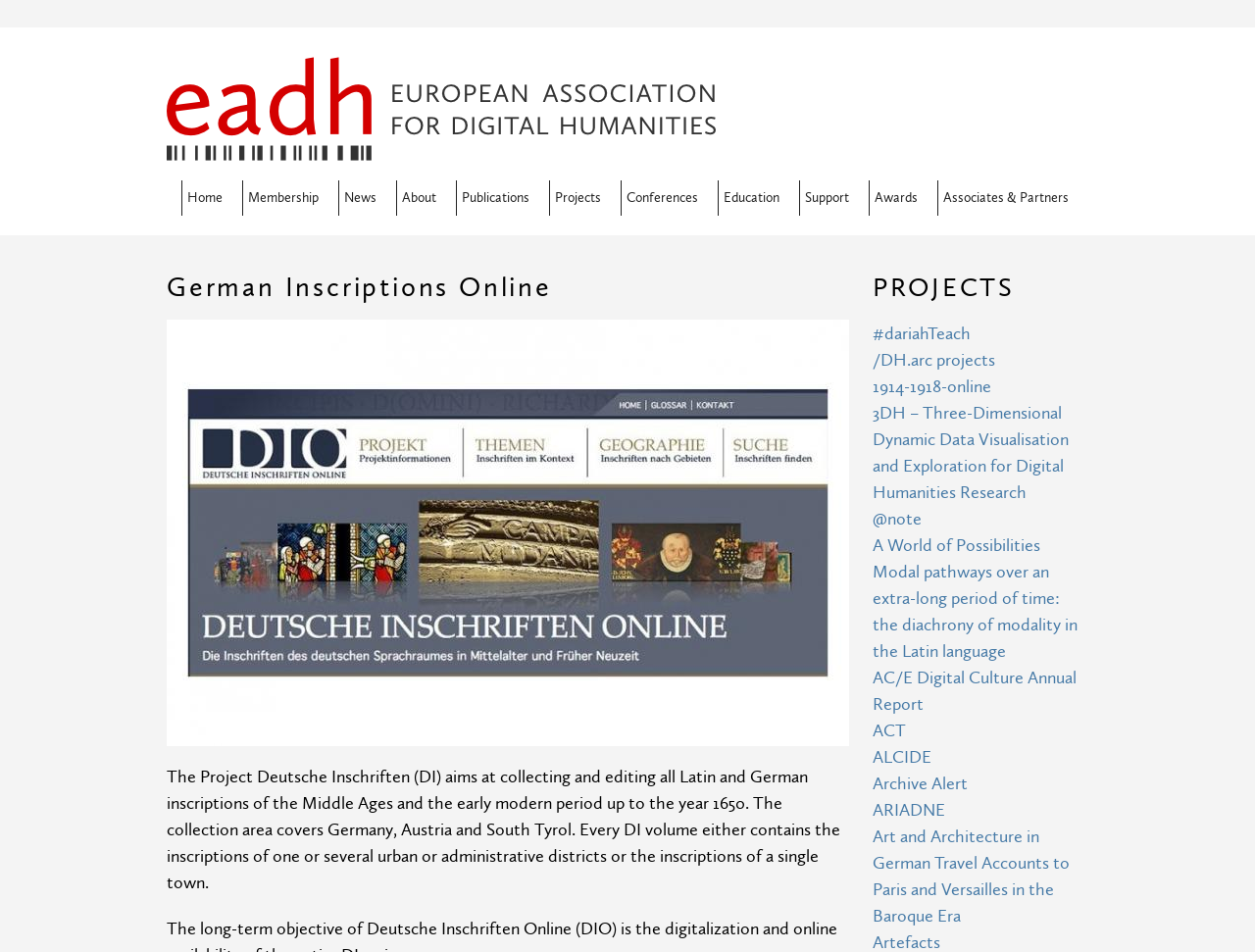Using the information in the image, could you please answer the following question in detail:
What is the name of the project?

I found the answer by looking at the image description 'dio' and the static text that follows, which mentions 'The Project Deutsche Inschriften (DI)'. Therefore, the name of the project is Deutsche Inschriften.